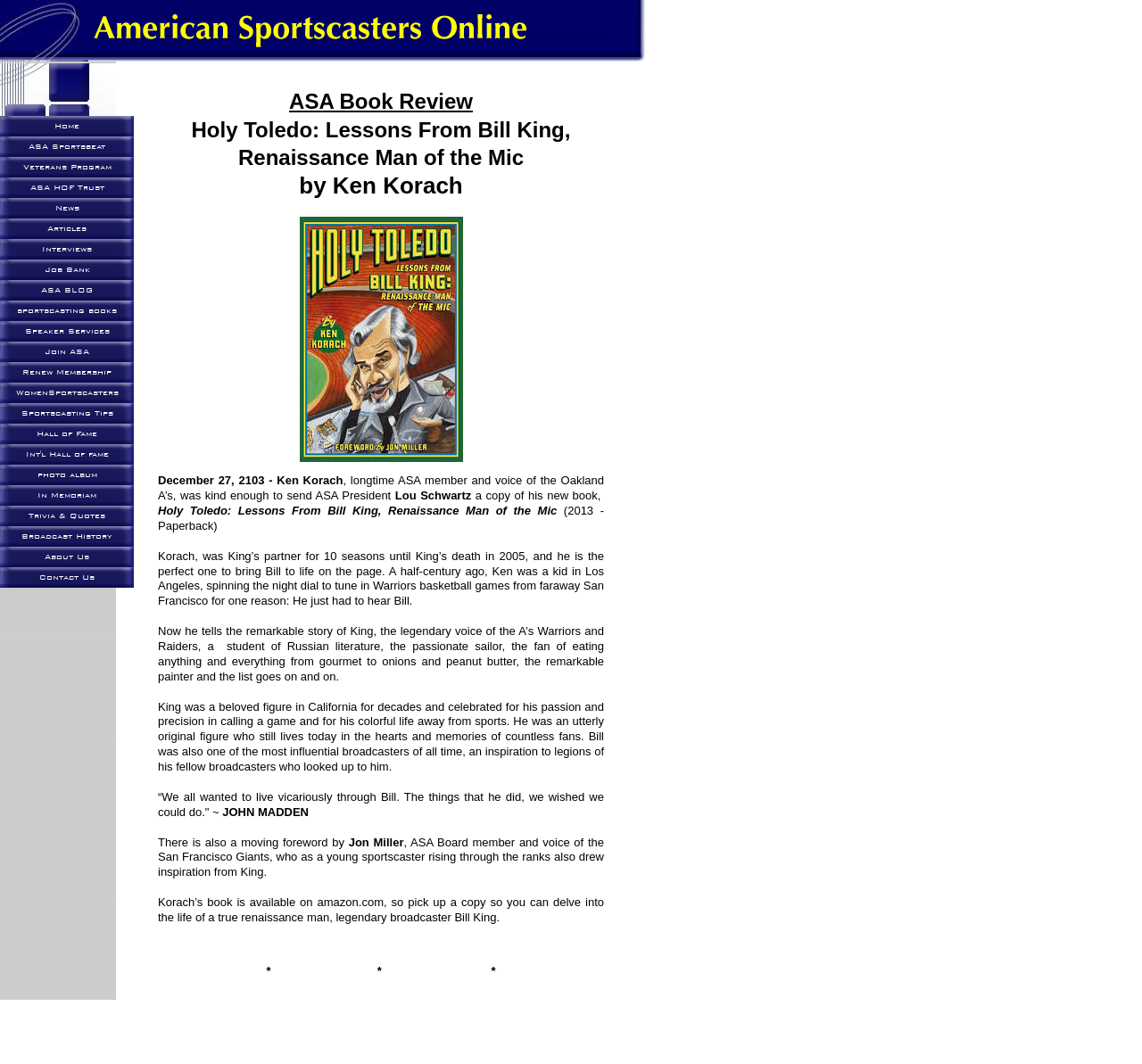Articulate a complete and detailed caption of the webpage elements.

This webpage is a book review of "Holy Toledo: Lessons From Bill King, Renaissance Man of the Mic" by Ken Korach. At the top of the page, there is a heading that displays the title of the book review, "ASA Book Review Holy Toledo: Lessons From Bill King, Renaissance Man of the Mic by Ken Korach". Below the heading, there is an image, likely the book cover.

To the left of the image, there is a block of text that provides information about the book, including the author, publication date, and a brief summary. The text is divided into several paragraphs, with the first paragraph introducing the author, Ken Korach, and his connection to Bill King. The subsequent paragraphs provide a brief overview of King's life, including his career as a broadcaster, his passion for sports, and his colorful personality.

On the left side of the page, there is a navigation menu with 17 links, including "Home", "ASA Sportsbeat", "Veterans Program", and "News", among others. These links are stacked vertically and are positioned at the top left corner of the page.

At the bottom of the page, there is a horizontal line of asterisks, which may be used to separate the main content from the footer or other sections of the page.

Overall, the webpage is a book review that provides an in-depth look at "Holy Toledo: Lessons From Bill King, Renaissance Man of the Mic" by Ken Korach, with a focus on King's life and career as a broadcaster.